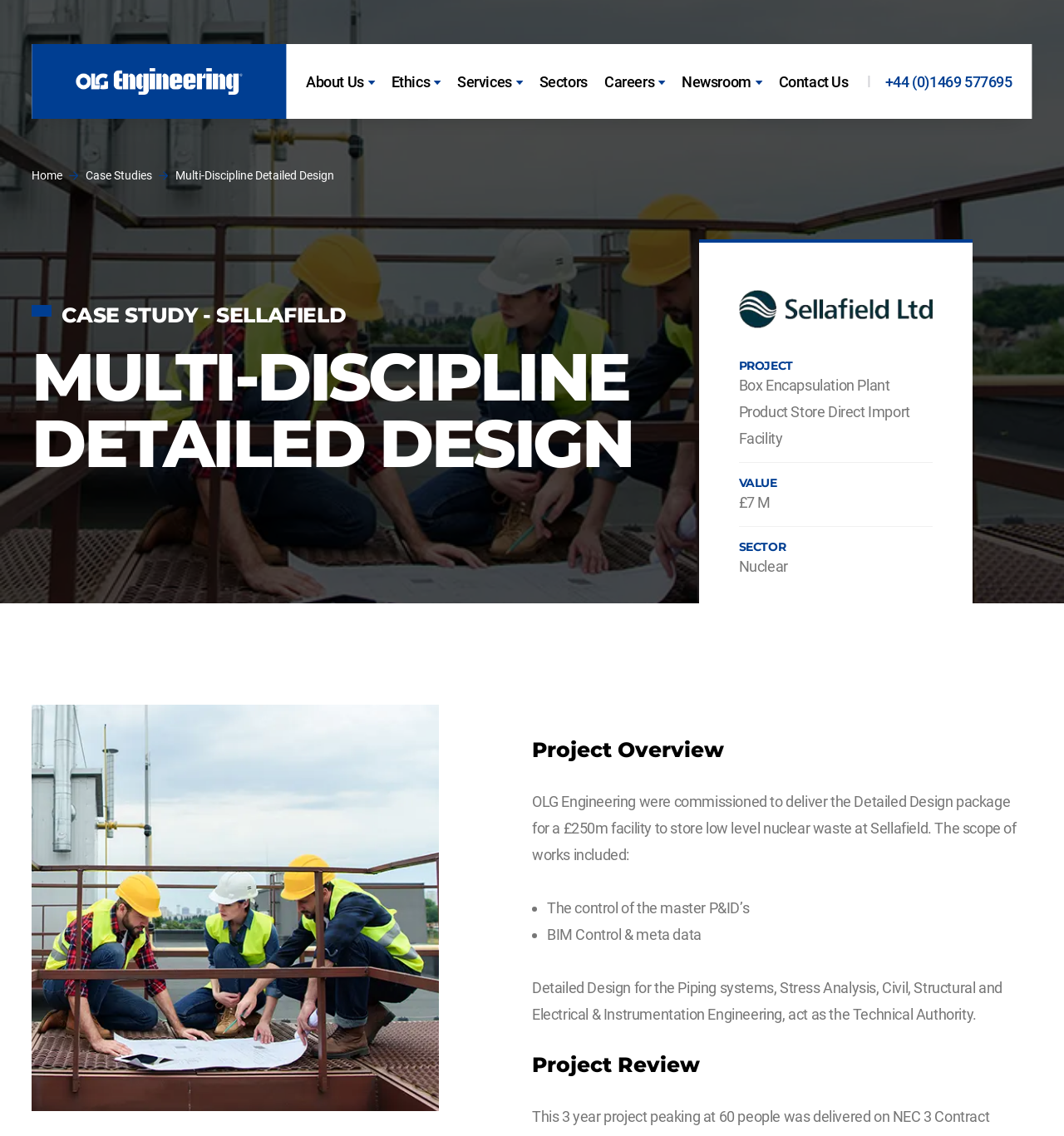Locate the bounding box coordinates of the clickable region necessary to complete the following instruction: "go to homepage". Provide the coordinates in the format of four float numbers between 0 and 1, i.e., [left, top, right, bottom].

[0.03, 0.039, 0.269, 0.105]